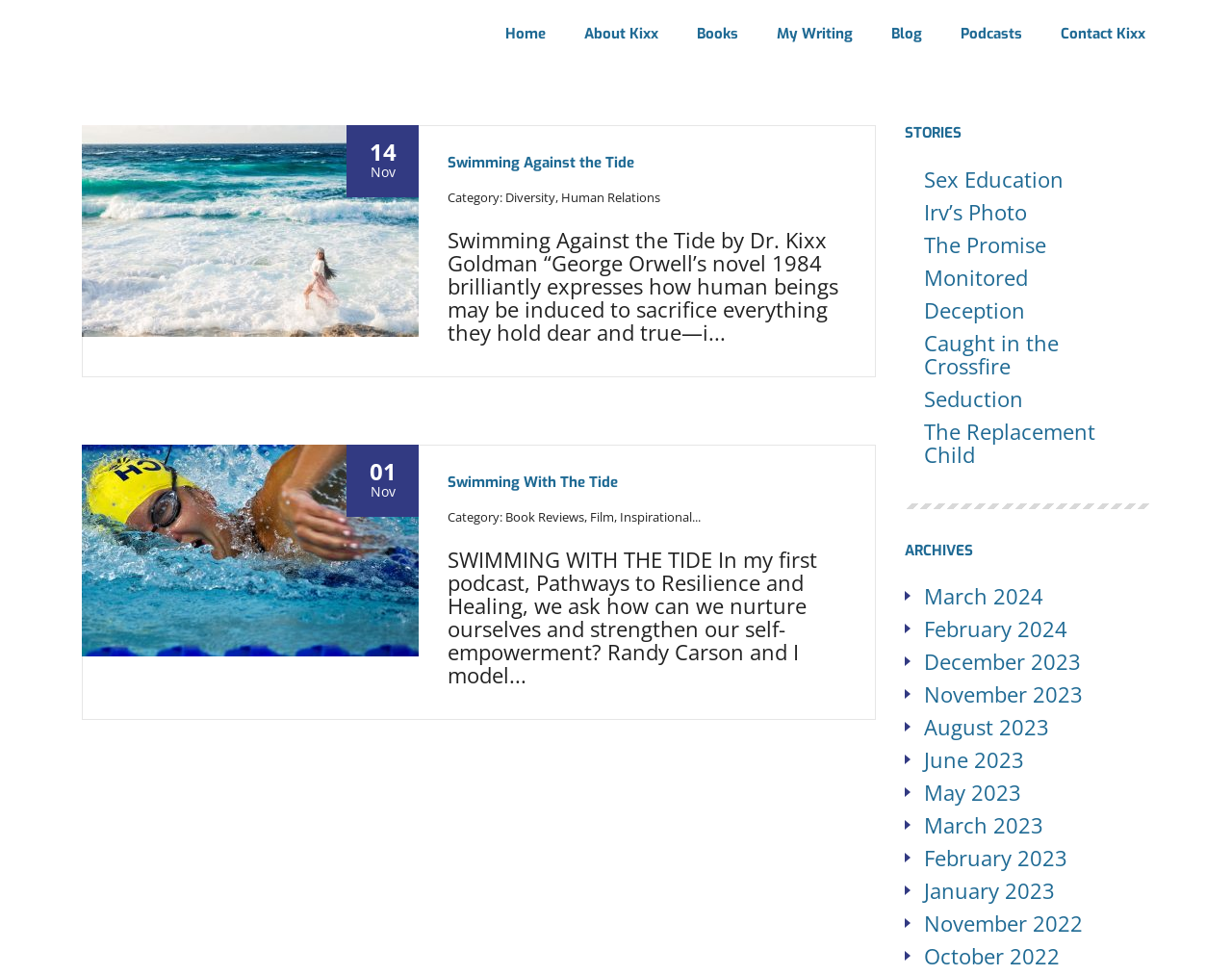Find the bounding box coordinates for the HTML element described as: "The Replacement Child". The coordinates should consist of four float values between 0 and 1, i.e., [left, top, right, bottom].

[0.75, 0.427, 0.889, 0.48]